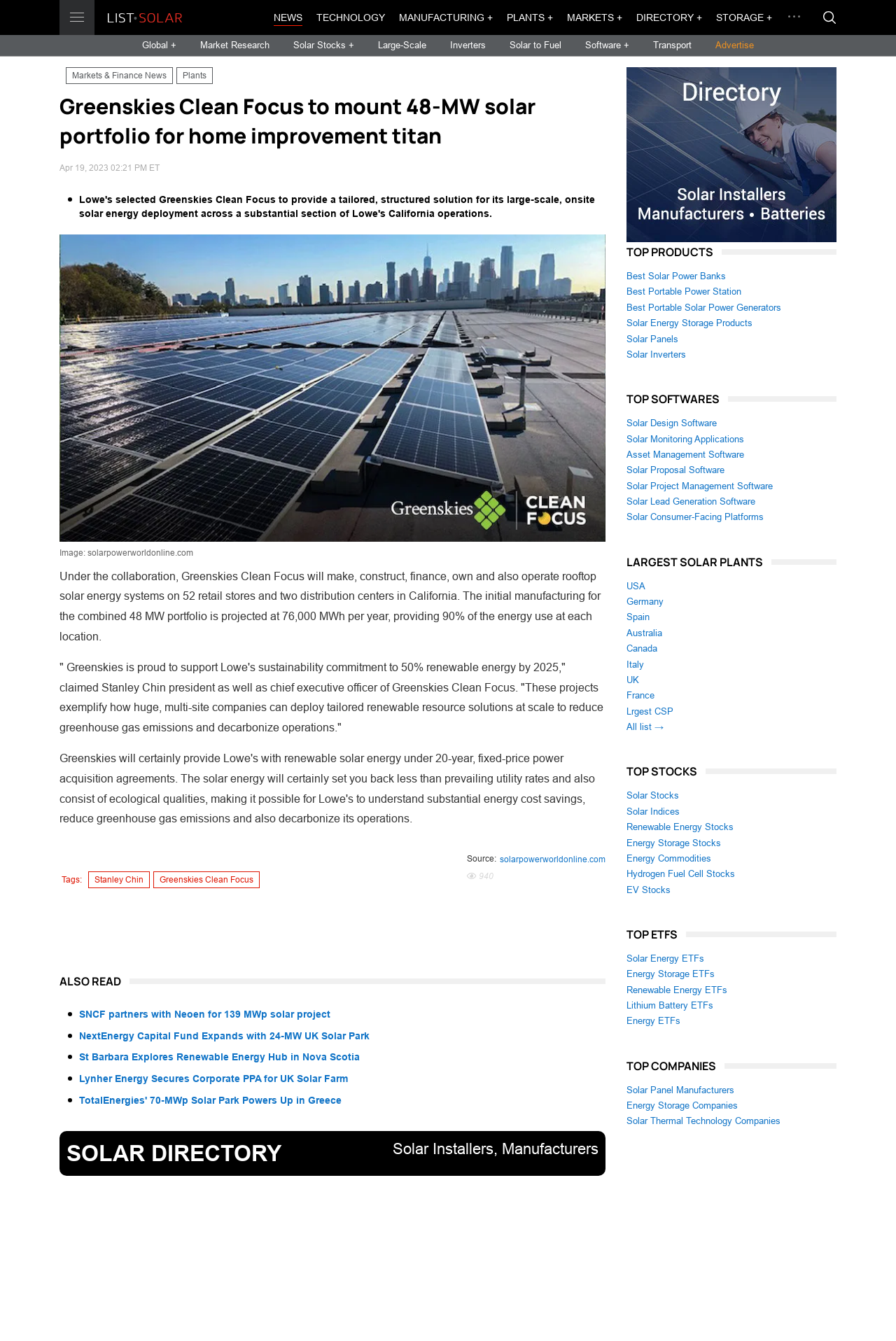Please pinpoint the bounding box coordinates for the region I should click to adhere to this instruction: "go to home page".

None